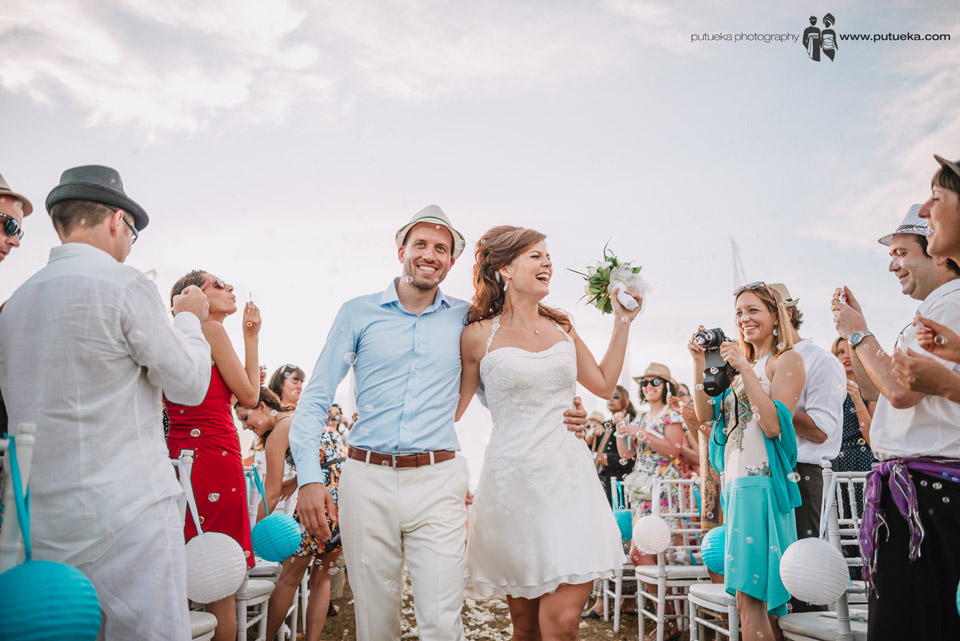What is the location of the wedding?
Using the visual information, reply with a single word or short phrase.

Bali